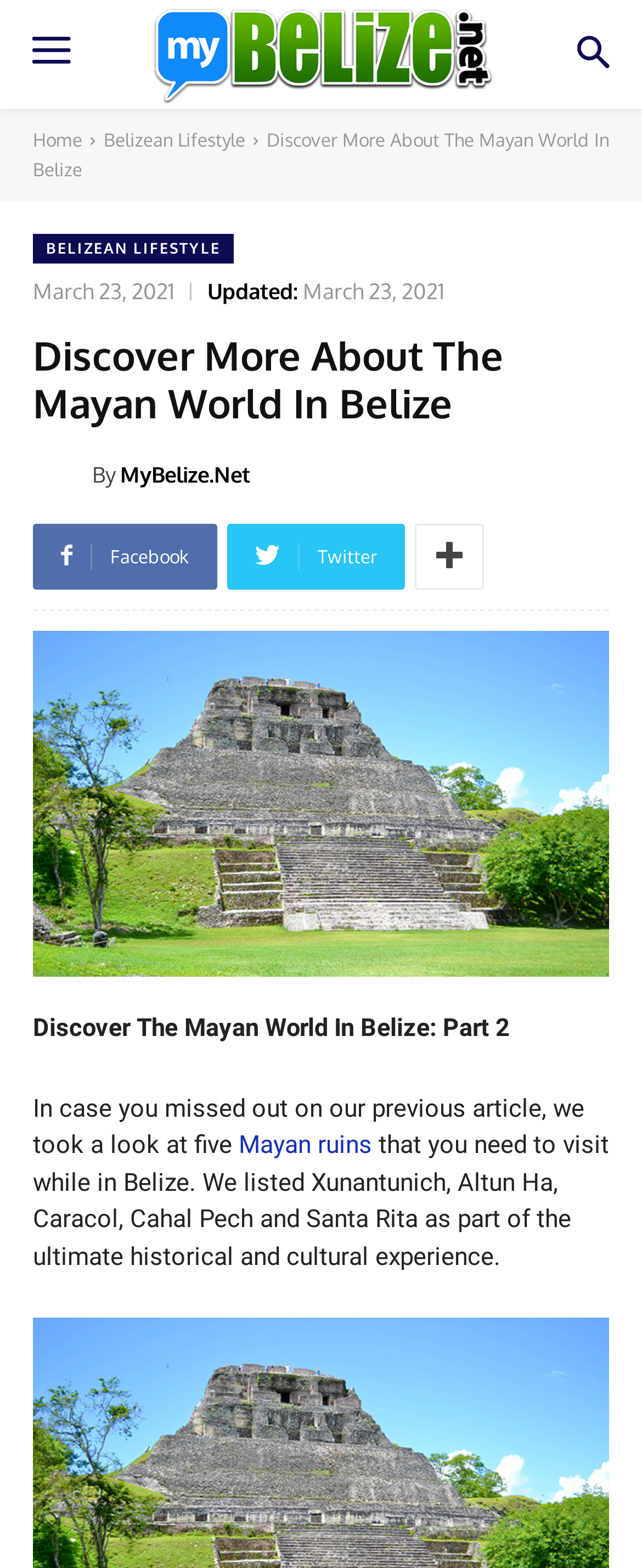Please provide a detailed answer to the question below based on the screenshot: 
How many social media links are there?

I counted the number of social media links by looking at the links with icons, which are Facebook, Twitter, and another unknown icon.